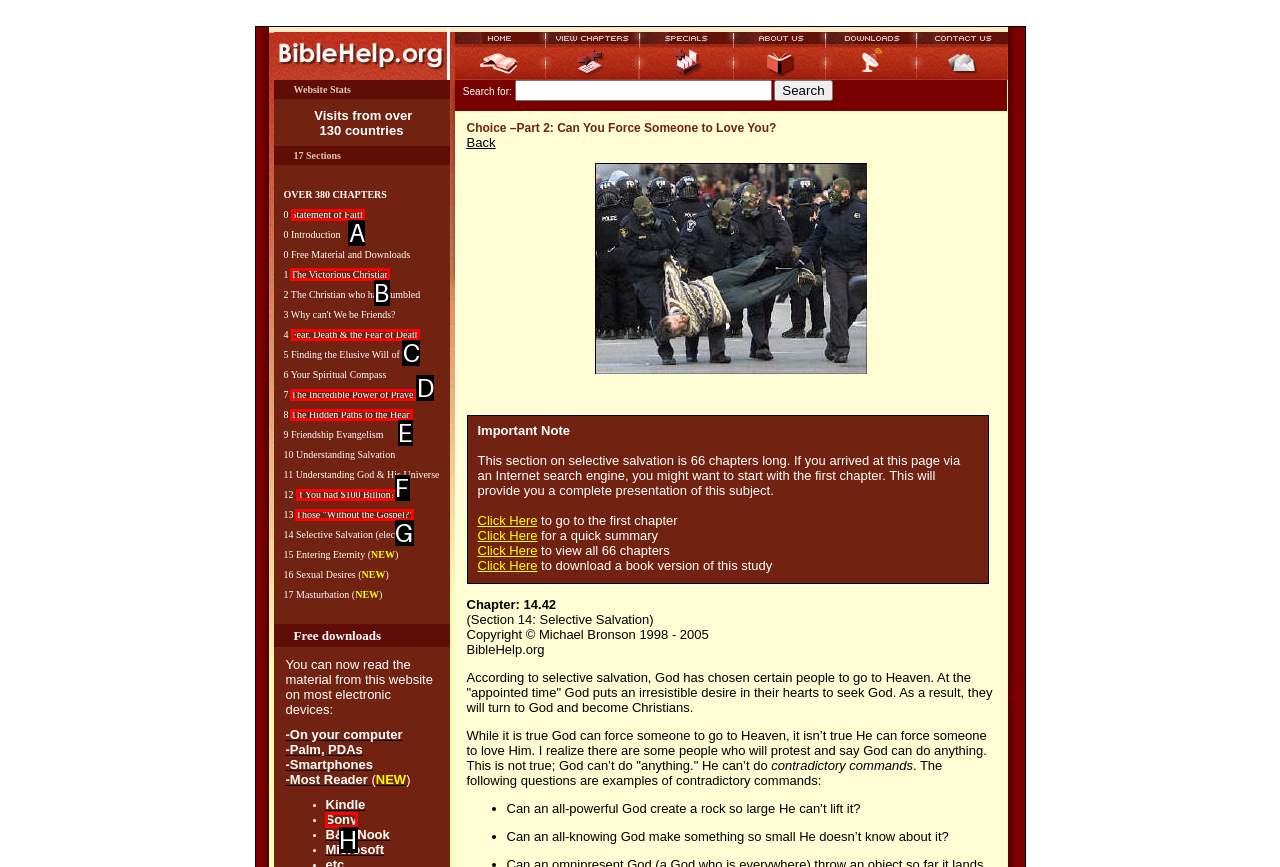Which letter corresponds to the correct option to complete the task: Buy Bronco Xtreme 11 Electric Scooter?
Answer with the letter of the chosen UI element.

None